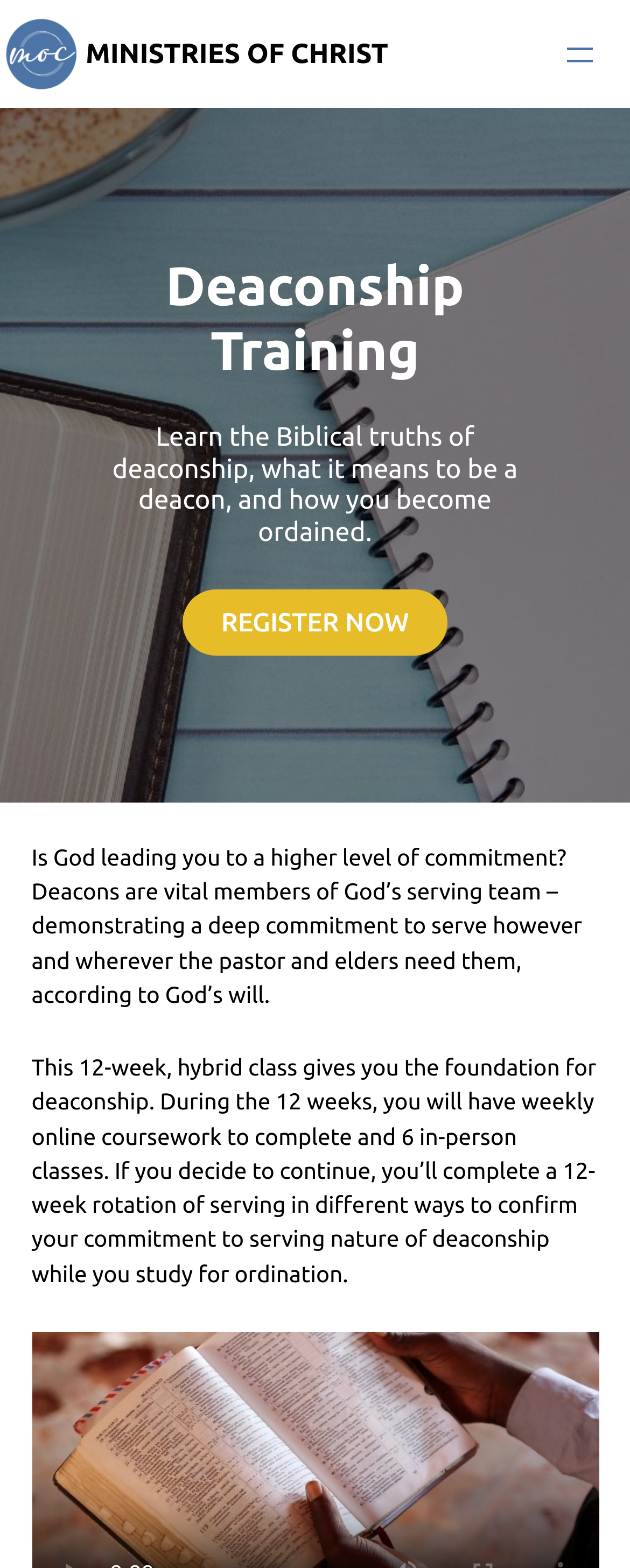Locate and provide the bounding box coordinates for the HTML element that matches this description: "REGISTER NOW".

[0.291, 0.376, 0.709, 0.419]